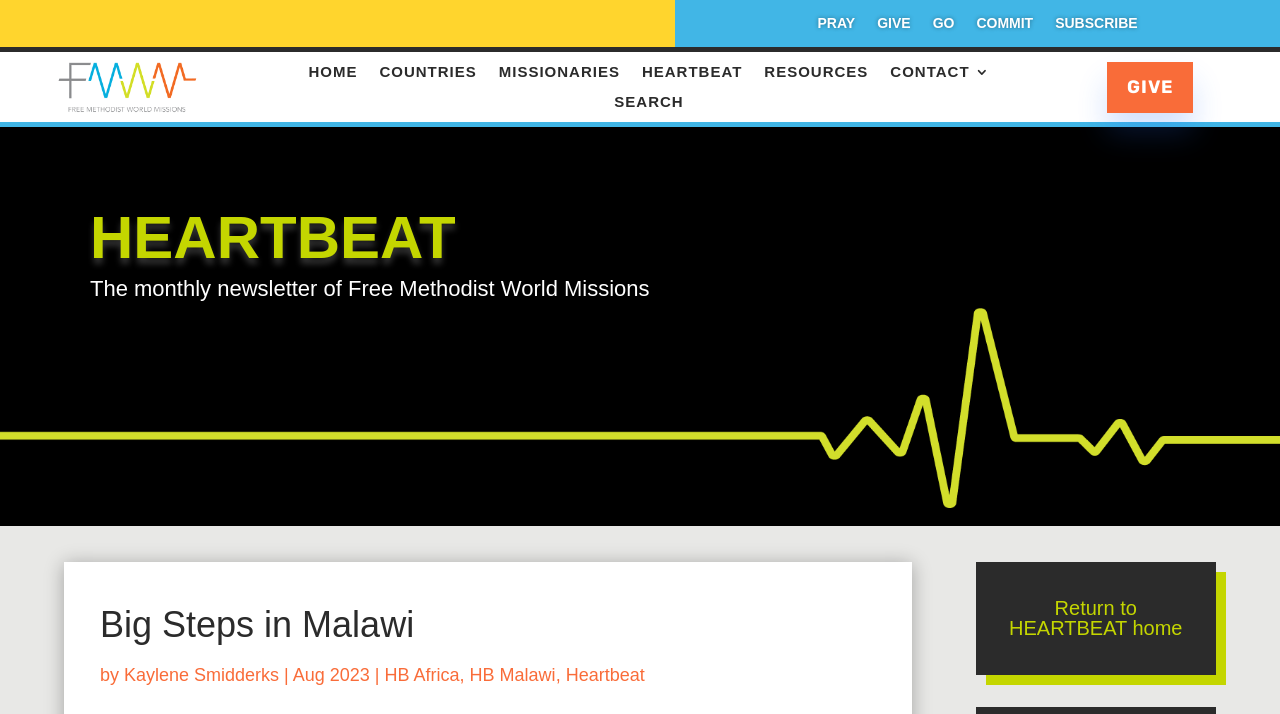Please mark the bounding box coordinates of the area that should be clicked to carry out the instruction: "Search for something".

[0.48, 0.133, 0.534, 0.164]